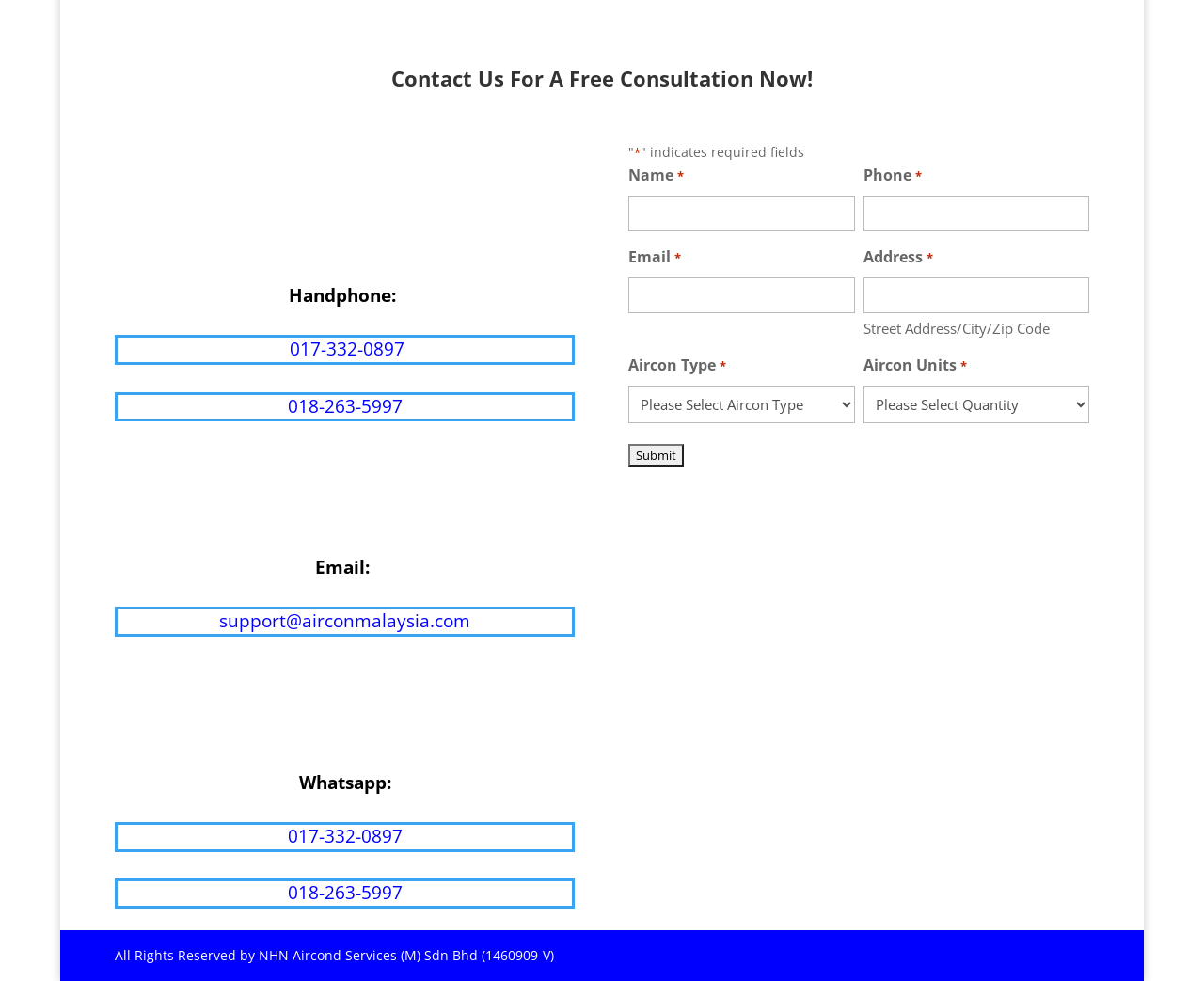Pinpoint the bounding box coordinates of the clickable area needed to execute the instruction: "Enter your name". The coordinates should be specified as four float numbers between 0 and 1, i.e., [left, top, right, bottom].

[0.522, 0.199, 0.71, 0.236]